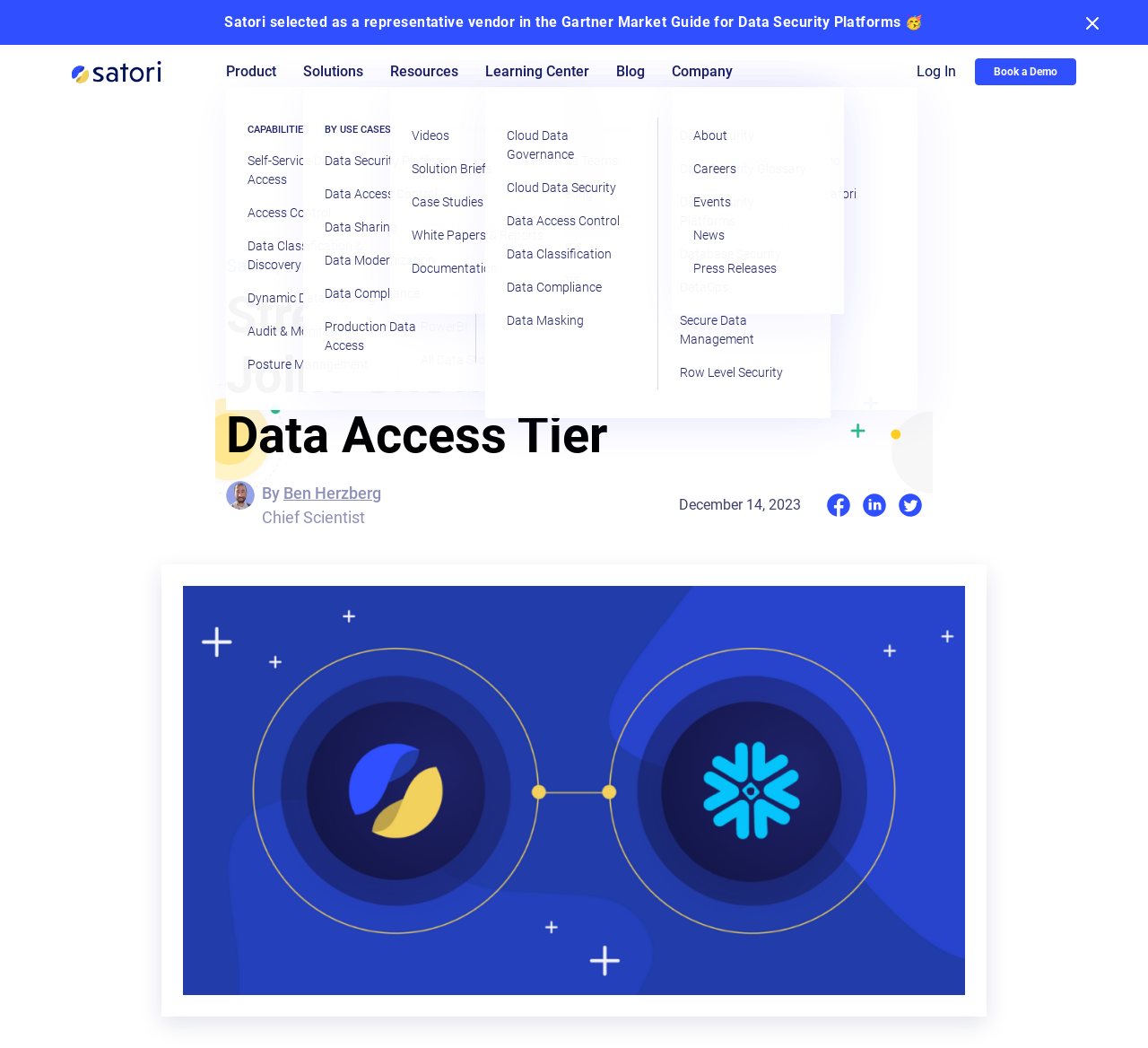What is the profession of Ben Herzberg?
Examine the image and provide an in-depth answer to the question.

I found the answer by looking at the text on the webpage. The text 'By Ben Herzberg' is followed by 'Chief Scientist', which indicates his profession.